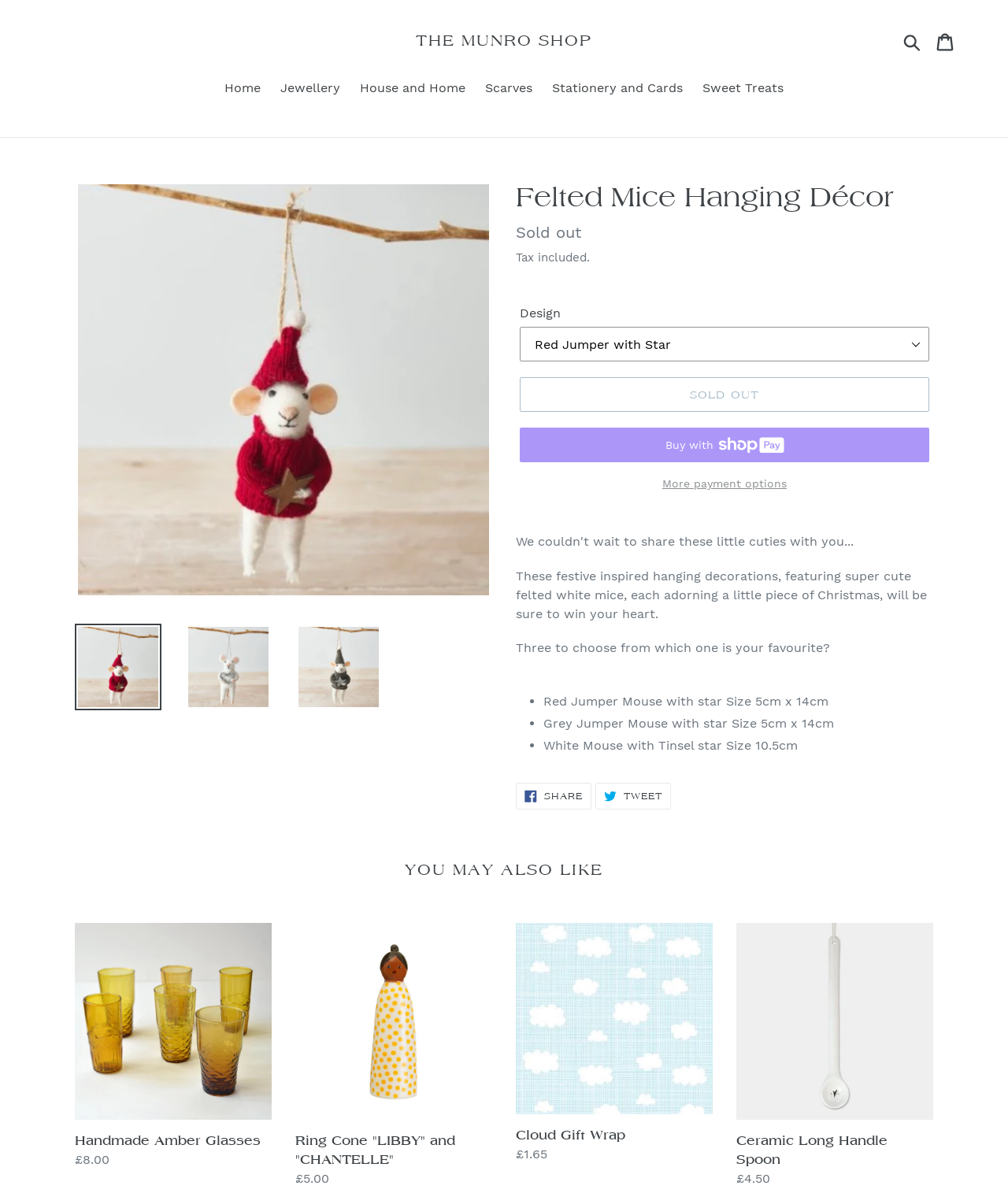Illustrate the webpage's structure and main components comprehensively.

This webpage is about a product called "Felted Mice Hanging Décor" sold by "The Munro Shop". At the top of the page, there is a navigation menu with links to "Home", "Jewellery", "House and Home", "Scarves", "Stationery and Cards", and "Sweet Treats". On the top right corner, there is a search button and a cart link.

Below the navigation menu, there is a large image of the product, which is a felted white mouse hanging decoration. The image is surrounded by three smaller images that can be loaded into a gallery viewer.

To the right of the images, there is a heading that reads "Felted Mice Hanging Décor" followed by a description list that shows the regular price of the product, which is currently sold out. Below the description list, there is a static text that reads "Tax included."

Further down, there is a section that allows customers to choose a design for the product, with a combobox that has a dropdown menu. Below the design section, there are three buttons: "Sold out", "Buy now with ShopPay", and "More payment options". The "Sold out" button is disabled, and the other two buttons are also disabled.

Below the buttons, there is a static text that describes the product, followed by a list of three options to choose from, each with a list marker and a description of the product. The options are "Red Jumper Mouse with star", "Grey Jumper Mouse with star", and "White Mouse with Tinsel star".

Further down, there are social media links to share the product on Facebook and Twitter. Below the social media links, there is a heading that reads "YOU MAY ALSO LIKE", followed by a list of four products with images, descriptions, and prices. The products are "Handmade Amber Glasses", "Ring Cone 'LIBBY' and 'CHANTELLE'", "Cloud Gift Wrap", and "Ceramic Long Handle Spoon".